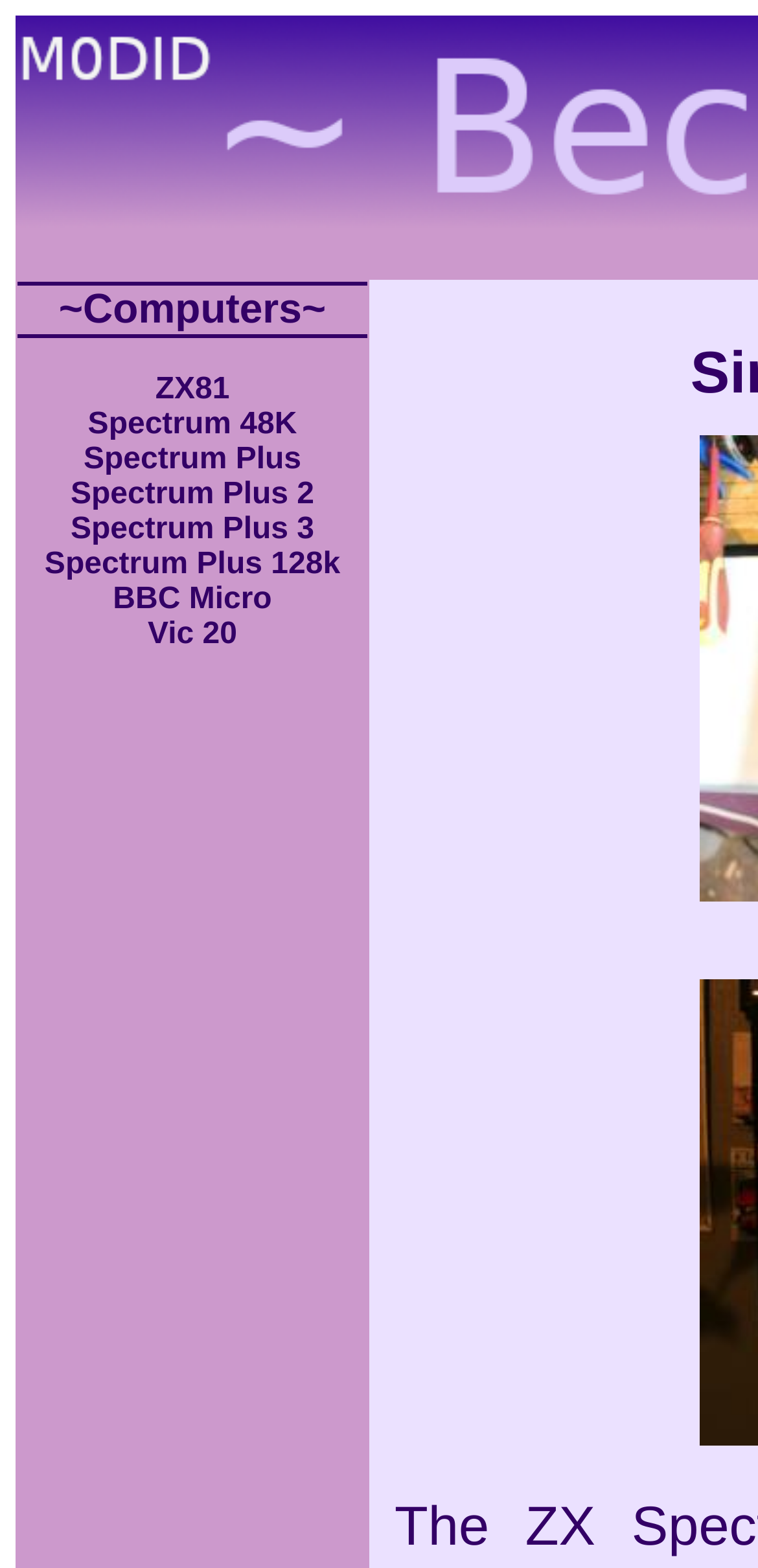Please find the bounding box coordinates of the element that must be clicked to perform the given instruction: "click on Computers link". The coordinates should be four float numbers from 0 to 1, i.e., [left, top, right, bottom].

[0.023, 0.182, 0.485, 0.213]